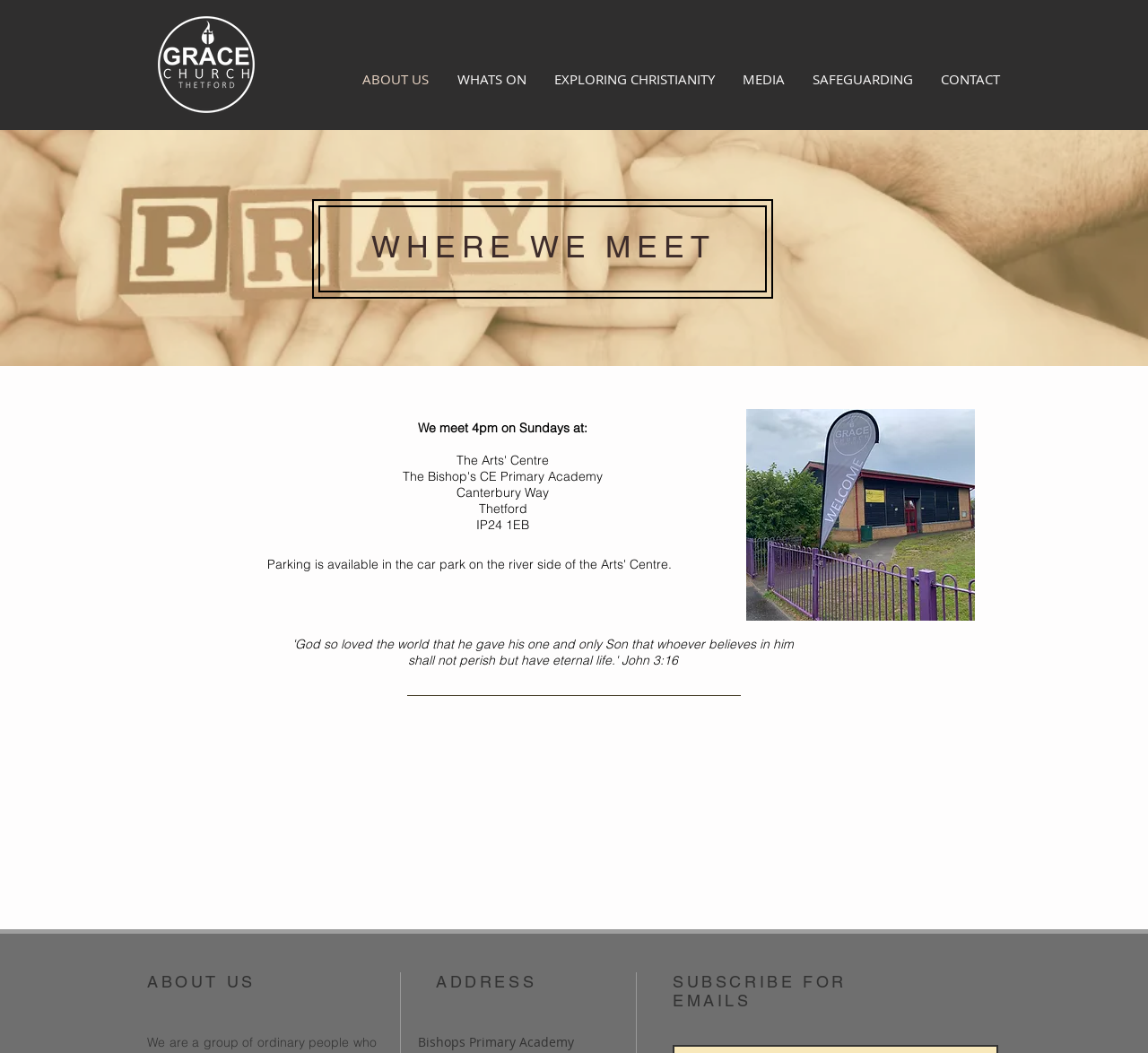Is there a map available on the webpage?
Based on the image, provide your answer in one word or phrase.

Yes